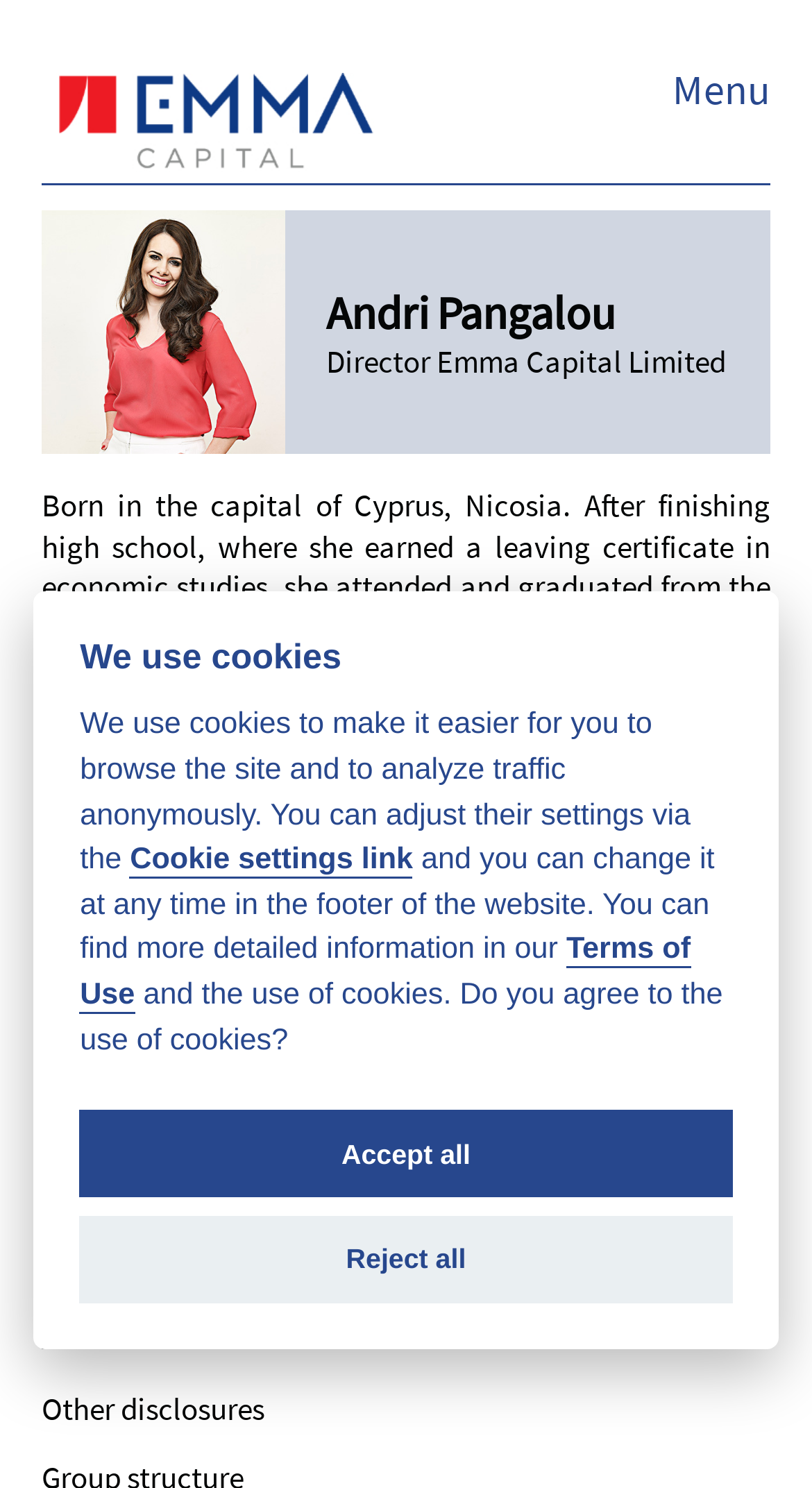Identify the bounding box for the UI element specified in this description: "All financial results". The coordinates must be four float numbers between 0 and 1, formatted as [left, top, right, bottom].

[0.051, 0.876, 0.949, 0.923]